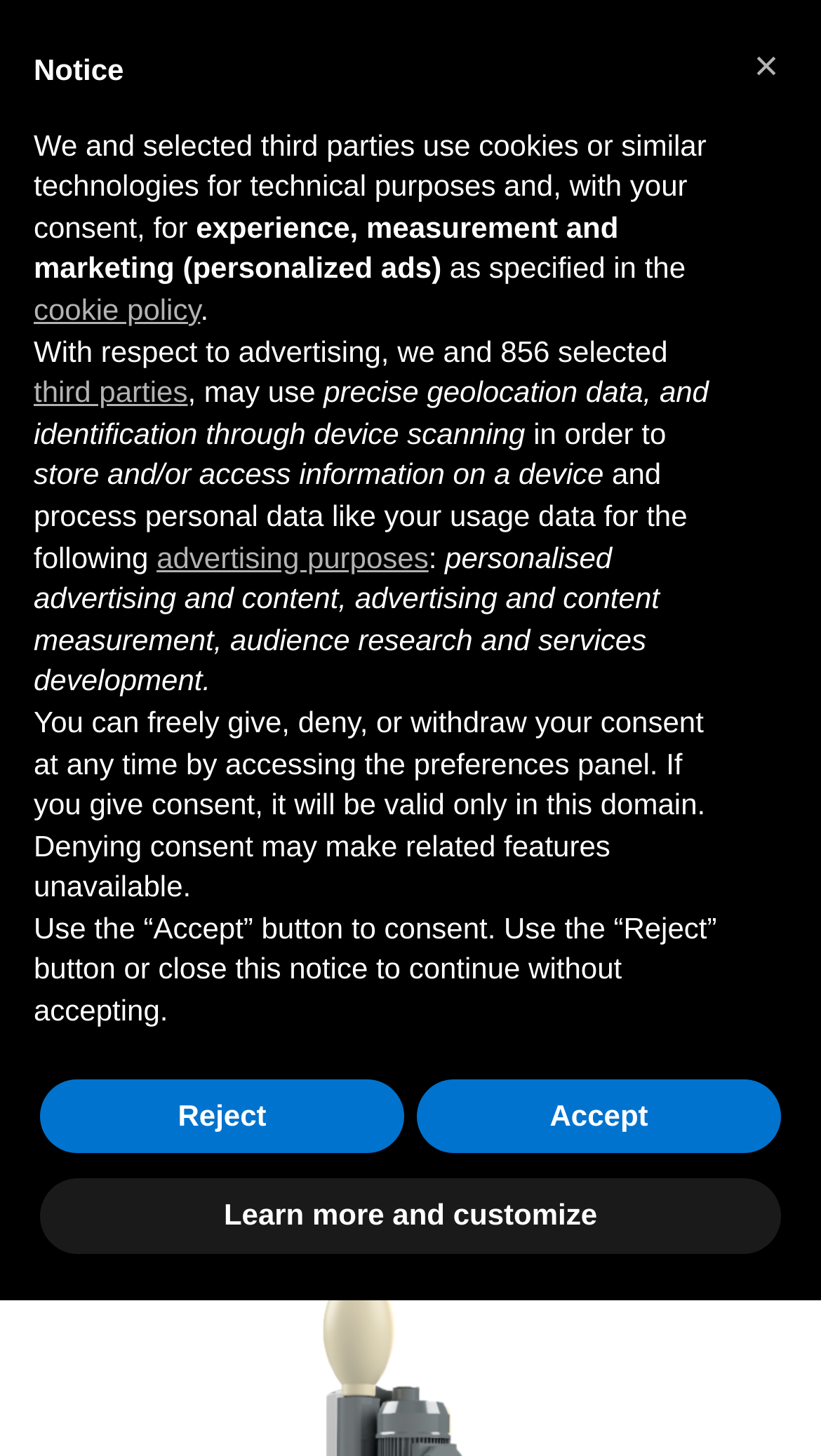What is the purpose of the three-phase turbine in the industrial vacuum cleaner?
Using the image as a reference, answer the question with a short word or phrase.

For powders, liquids, and solids